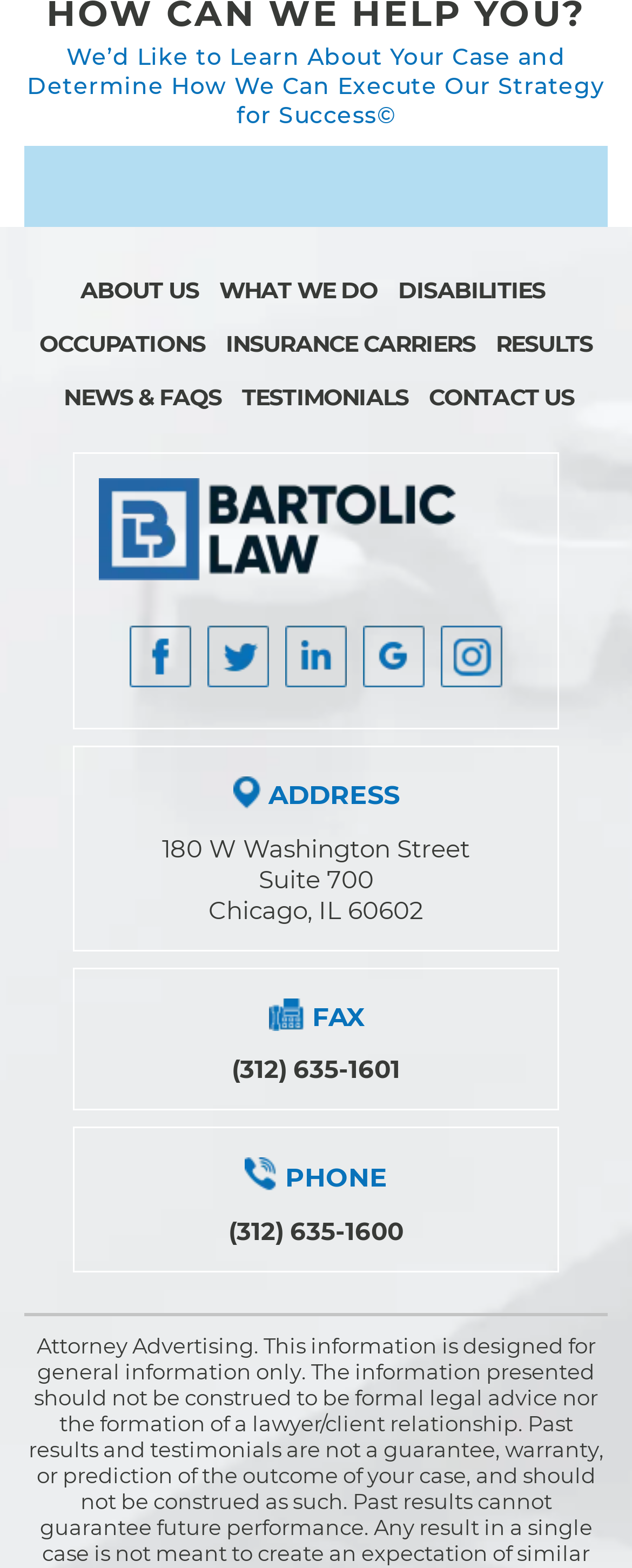Highlight the bounding box coordinates of the element you need to click to perform the following instruction: "Click on ABOUT US."

[0.127, 0.176, 0.325, 0.194]